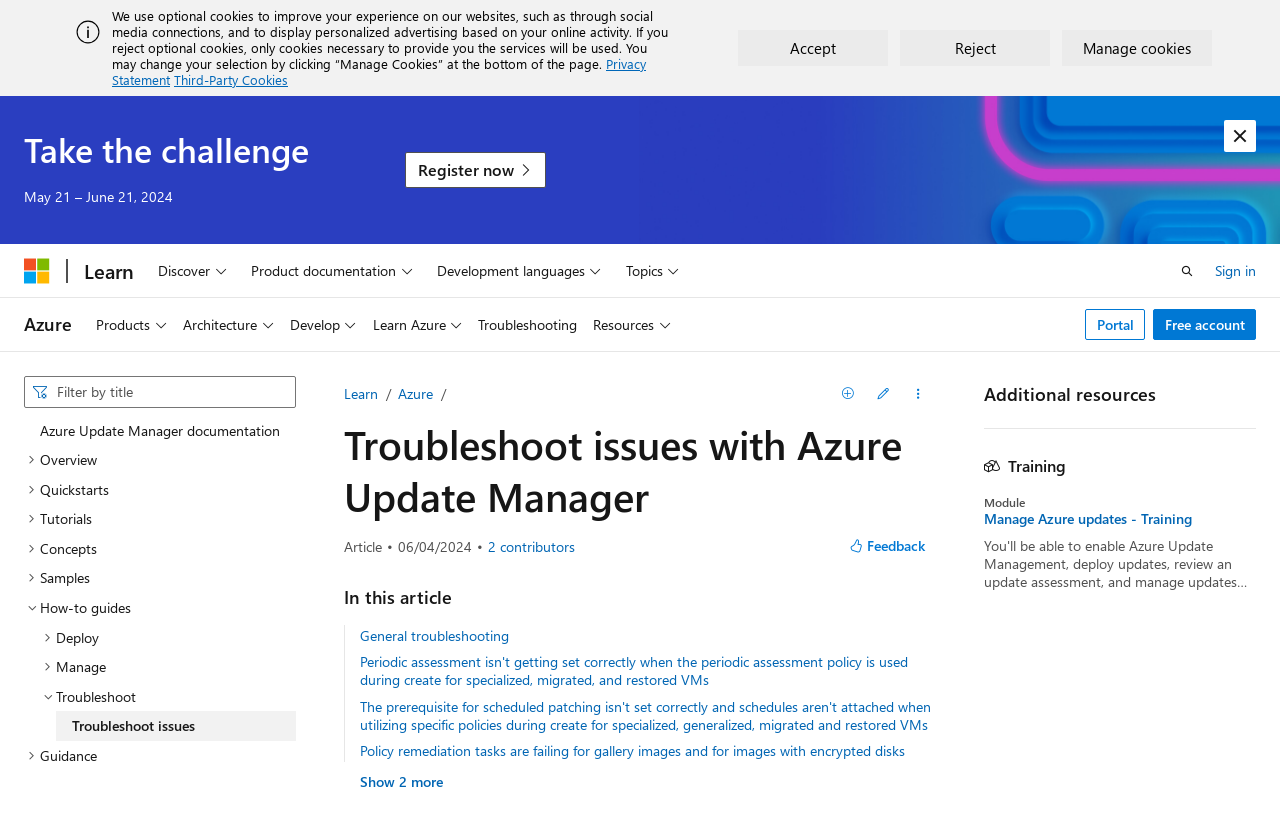Find the bounding box coordinates of the area that needs to be clicked in order to achieve the following instruction: "Click on Manage Azure updates - Training". The coordinates should be specified as four float numbers between 0 and 1, i.e., [left, top, right, bottom].

[0.769, 0.621, 0.981, 0.643]